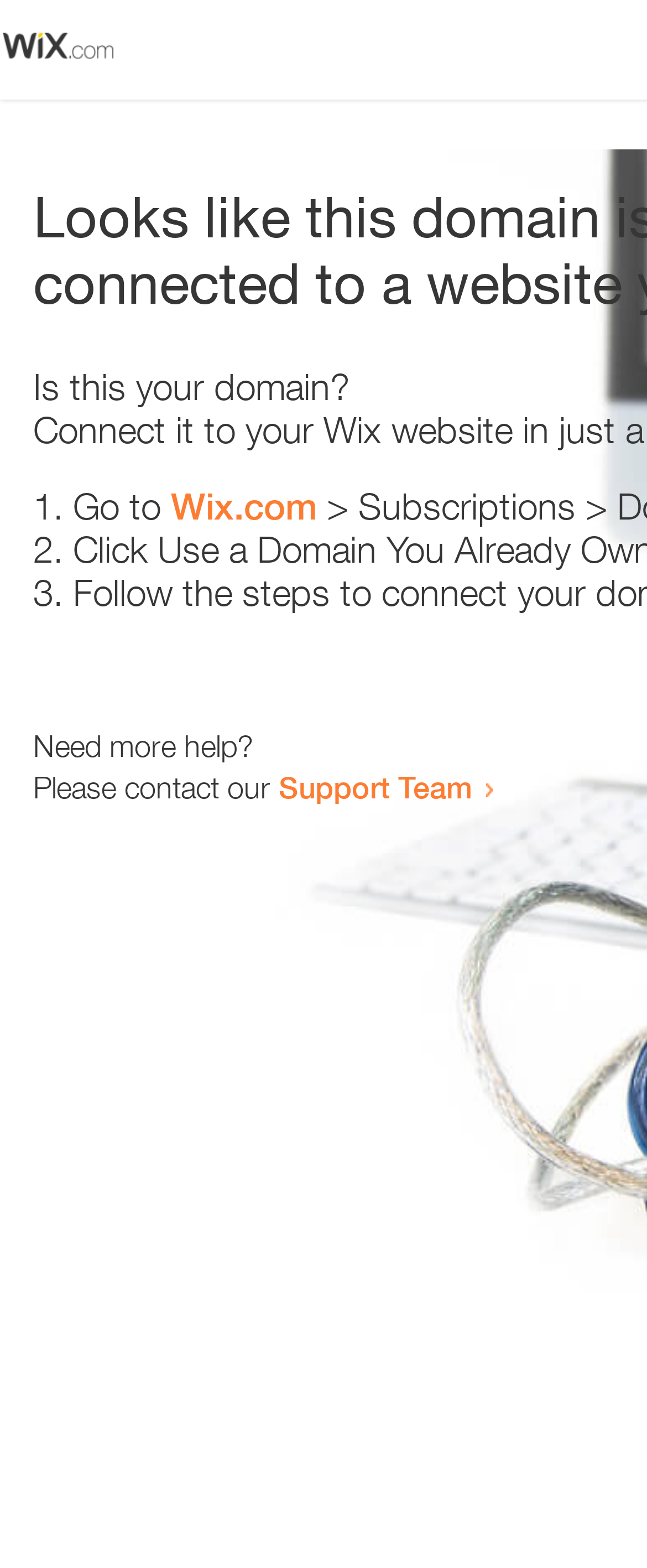Provide a short answer using a single word or phrase for the following question: 
Where can the user get more help?

Support Team